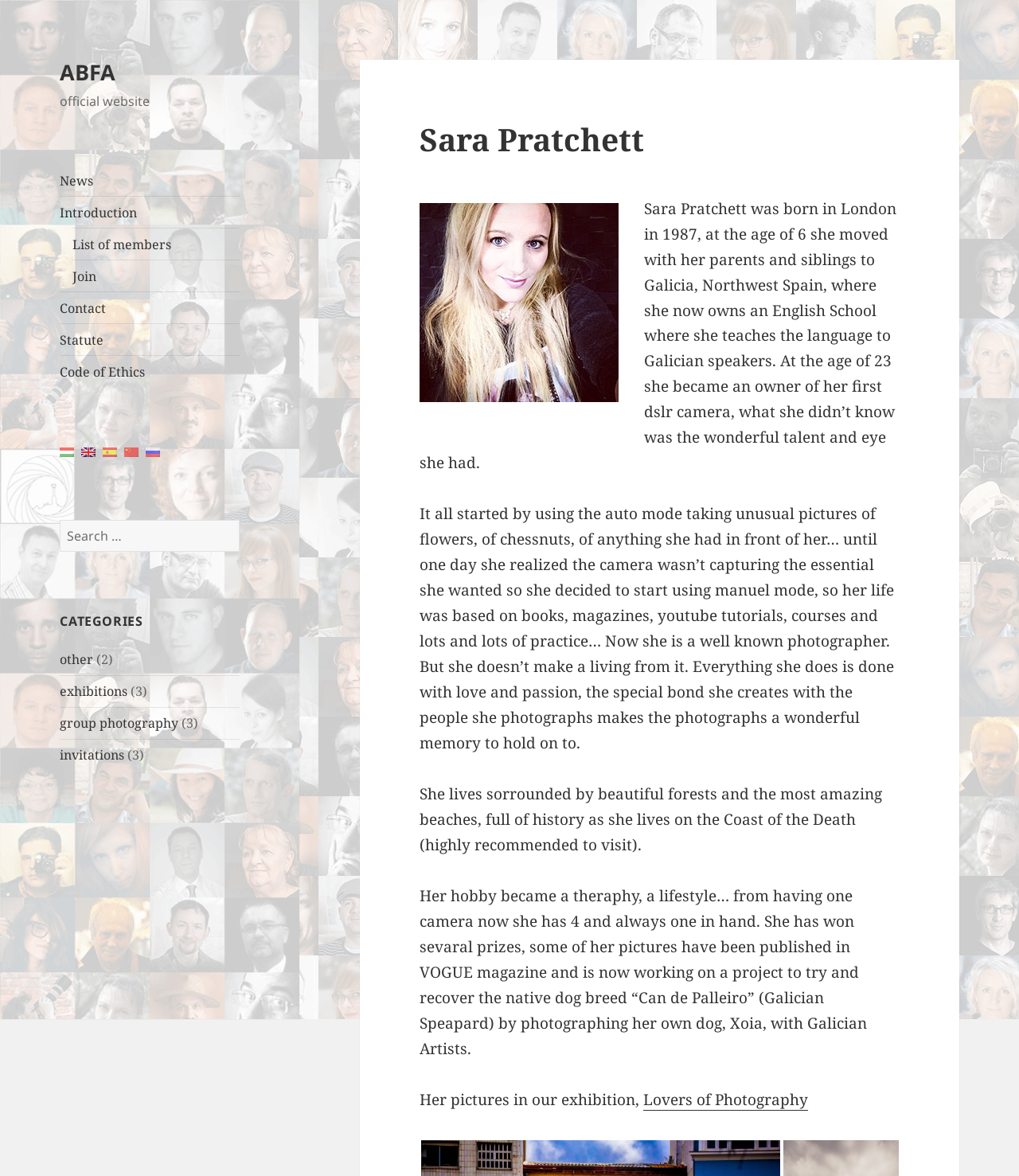Generate a thorough caption detailing the webpage content.

This webpage is about Sara Pratchett, a photographer, and her official website. At the top, there is a link to "ABFA" and a static text "official website". Below that, there is a navigation menu with links to "News", "Introduction", "List of members", "Join", "Contact", "Statute", and "Code of Ethics". 

To the right of the navigation menu, there are language options with links to "Magyar (hu)", "English (en)", "Español (es)", "中文 (zh)", and "Русский (ru)", each accompanied by a small flag icon. 

Below the language options, there is a search bar with a button labeled "Search" and a placeholder text "Search for:". 

Further down, there is a heading "CATEGORIES" followed by links to "other", "exhibitions", "group photography", and "invitations". 

On the right side of the page, there is a section dedicated to Sara Pratchett. It starts with a heading "Sara Pratchett" and a large image of her. Below the image, there is a brief biography of Sara, describing her early life, her passion for photography, and her accomplishments. The biography is divided into four paragraphs. 

At the bottom of the page, there is a link to "Lovers of Photography" and a mention of Sara's pictures being exhibited.